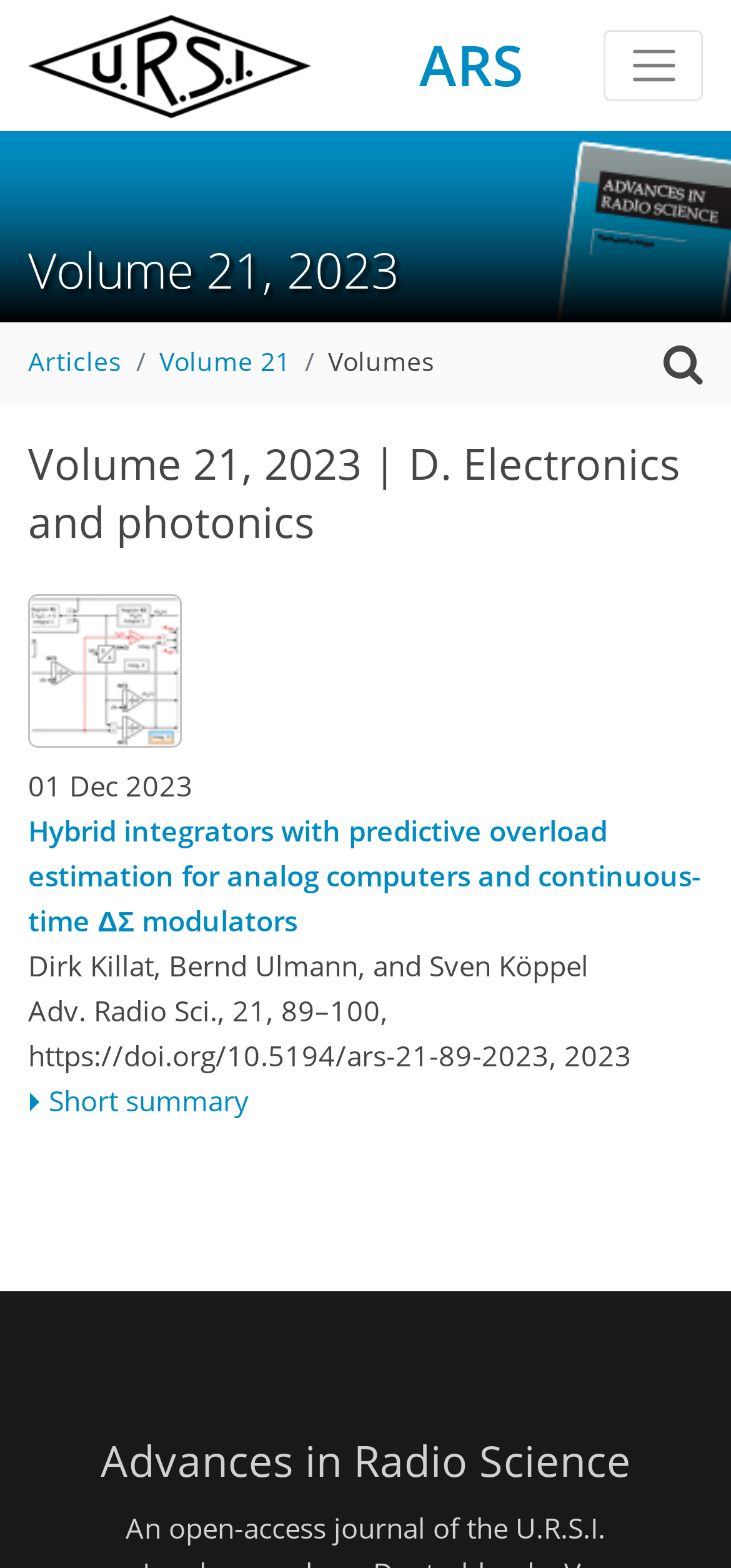Describe the webpage meticulously, covering all significant aspects.

The webpage appears to be a journal article page, specifically Volume 21, 2023, of the Advances in Radio Science (ARS) journal, focusing on D. Electronics and photonics. 

At the top left, there is a link, and next to it, a link with the text "ARS". On the top right, a button labeled "Toggle navigation" is present. 

Below these elements, there is a heading that reads "Volume 21, 2023" followed by three links: "Articles", "Volume 21", and "Volumes". 

The main content of the page starts with a heading that reads "Volume 21, 2023 | D. Electronics and photonics". Below this heading, there is a link with an associated image. 

The first article is listed below, with the title "Hybrid integrators with predictive overload estimation for analog computers and continuous-time ΔΣ modulators". The article's publication date, "01 Dec 2023", is displayed, followed by the authors' names, "Dirk Killat, Bernd Ulmann, and Sven Köppel". The article's details, including the journal name, volume, and page numbers, are provided, along with a DOI link and the publication year. 

A "Short summary" section is present below the article details. At the bottom of the page, there is a footer with the text "Advances in Radio Science".